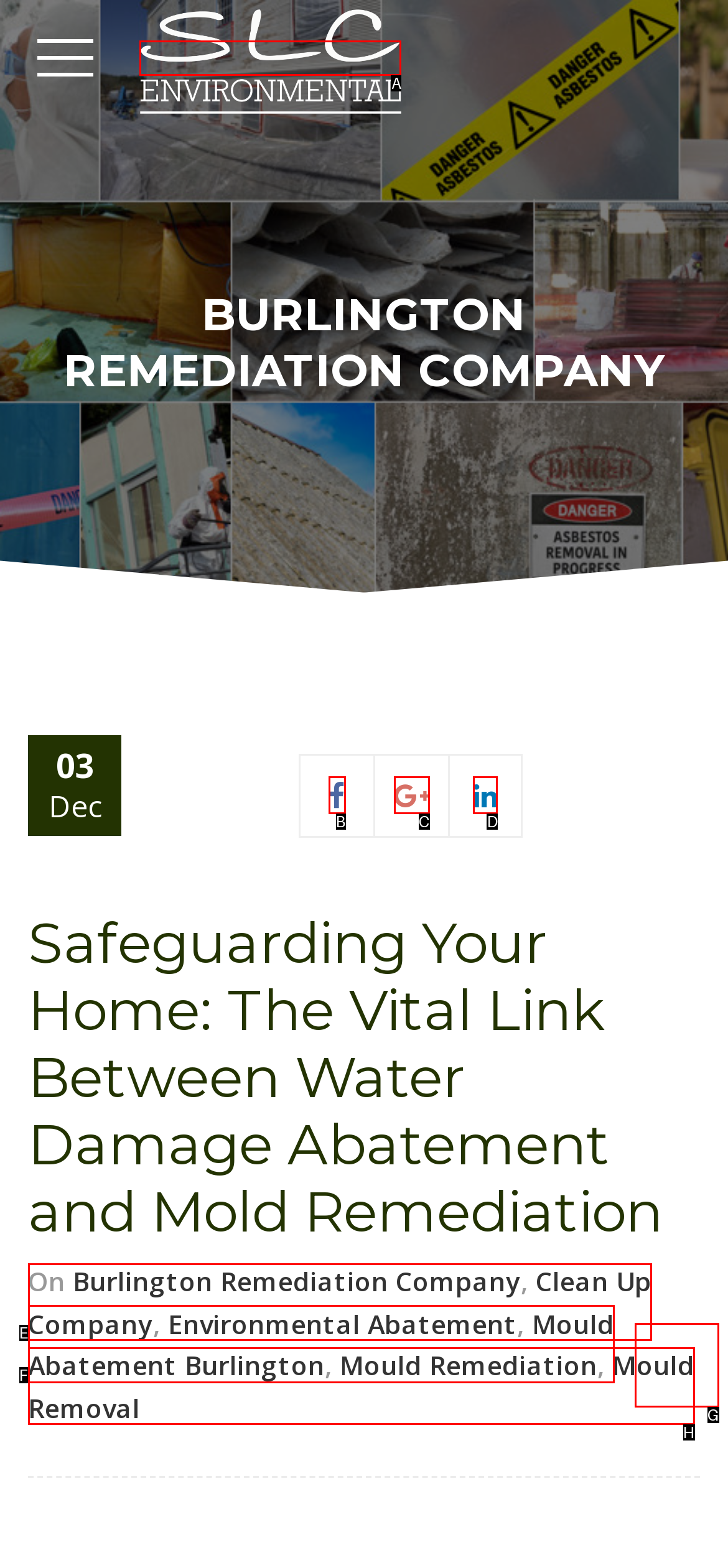Select the option I need to click to accomplish this task: Visit SLC Environmental website
Provide the letter of the selected choice from the given options.

A